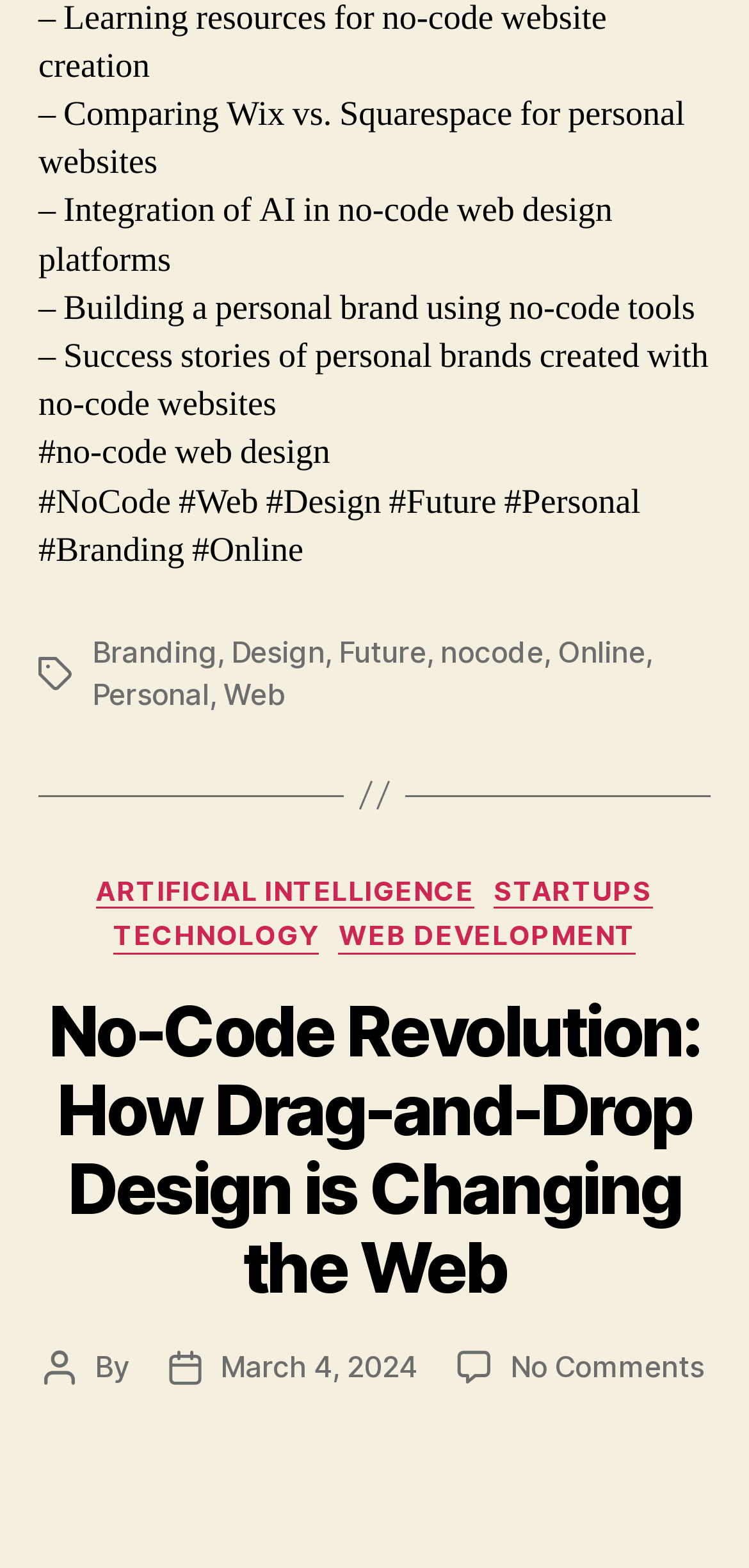Identify the bounding box coordinates of the clickable region to carry out the given instruction: "Click on the 'ARTIFICIAL INTELLIGENCE' category".

[0.128, 0.557, 0.633, 0.58]